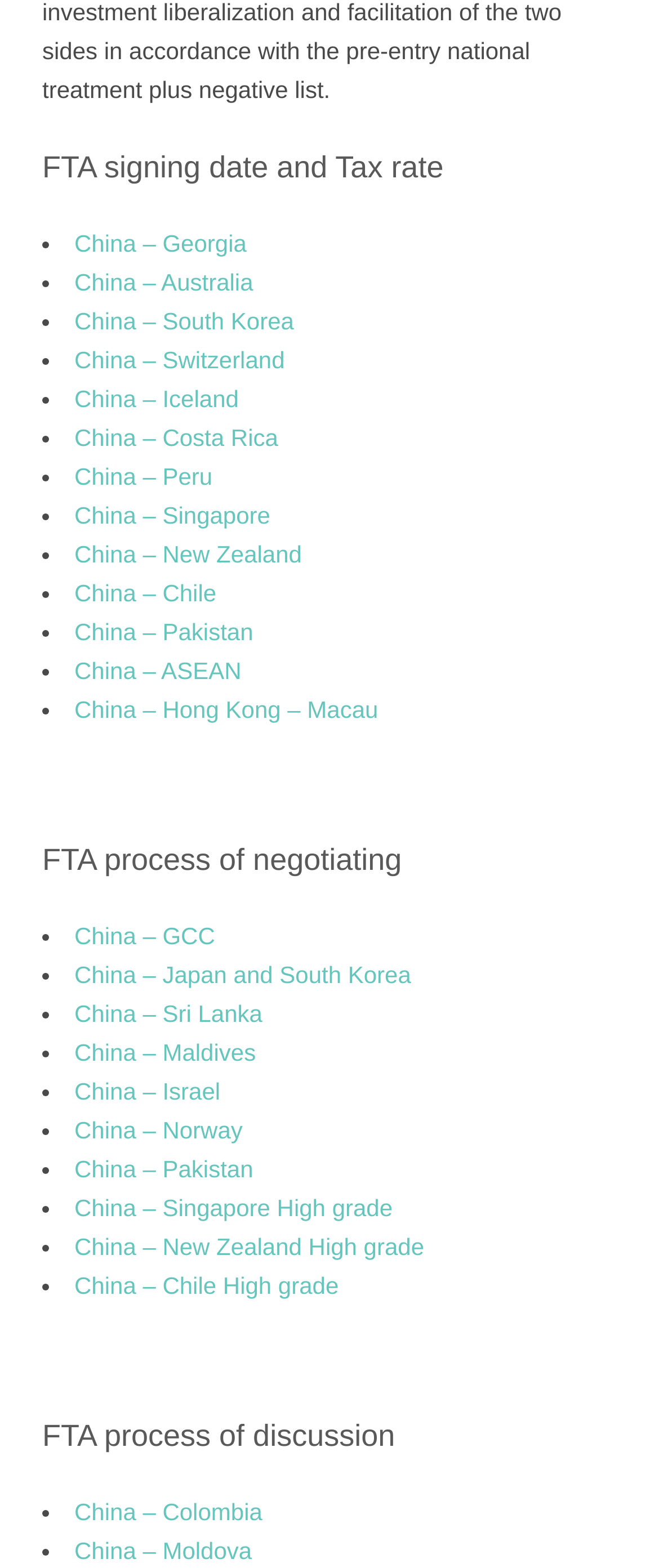Please locate the bounding box coordinates of the region I need to click to follow this instruction: "Click on China – South Korea link".

[0.113, 0.196, 0.446, 0.213]